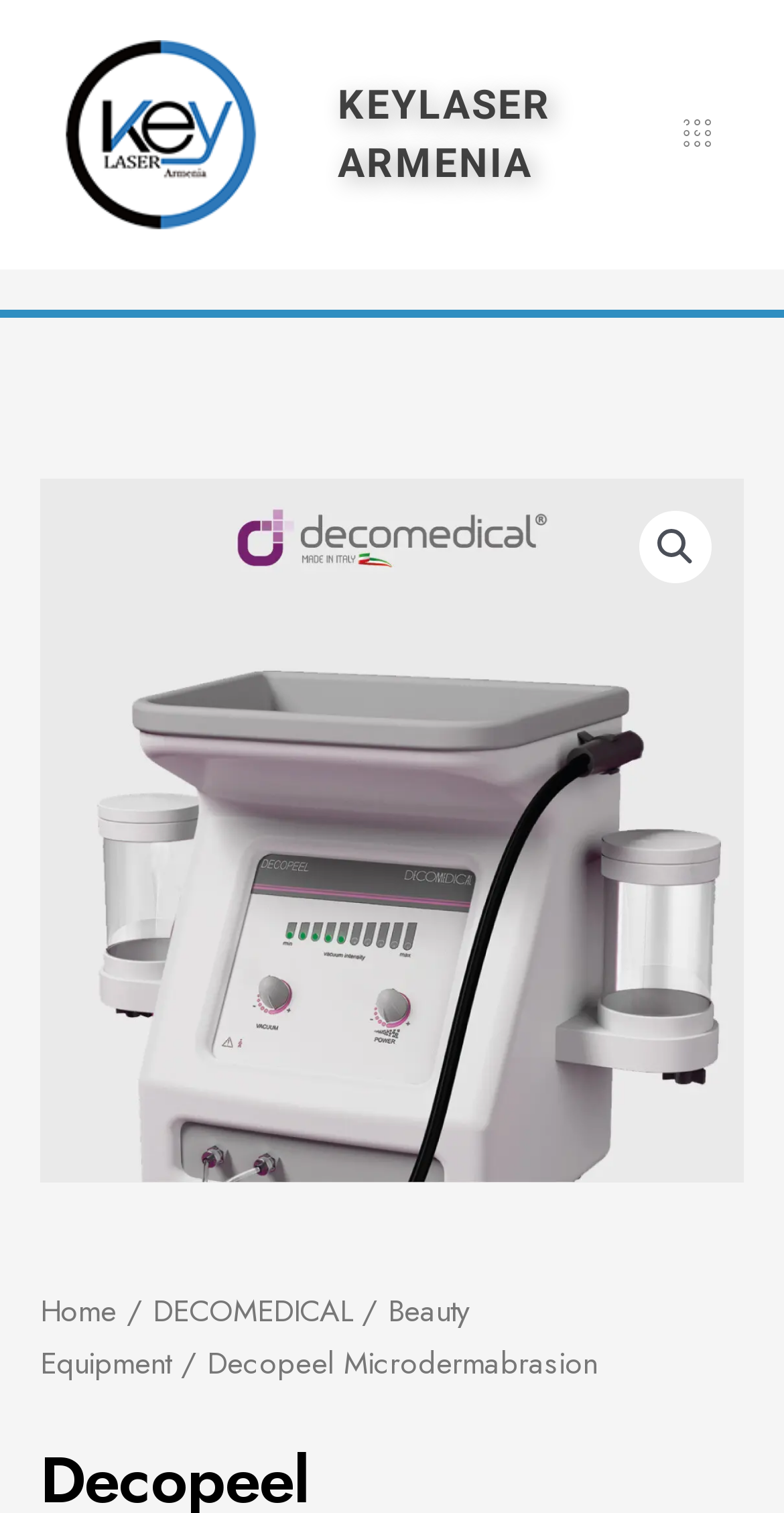Highlight the bounding box of the UI element that corresponds to this description: "alt="Decopeel Microdermabrasion" title="Decopeel Microdermabrasionl"".

[0.051, 0.317, 0.949, 0.782]